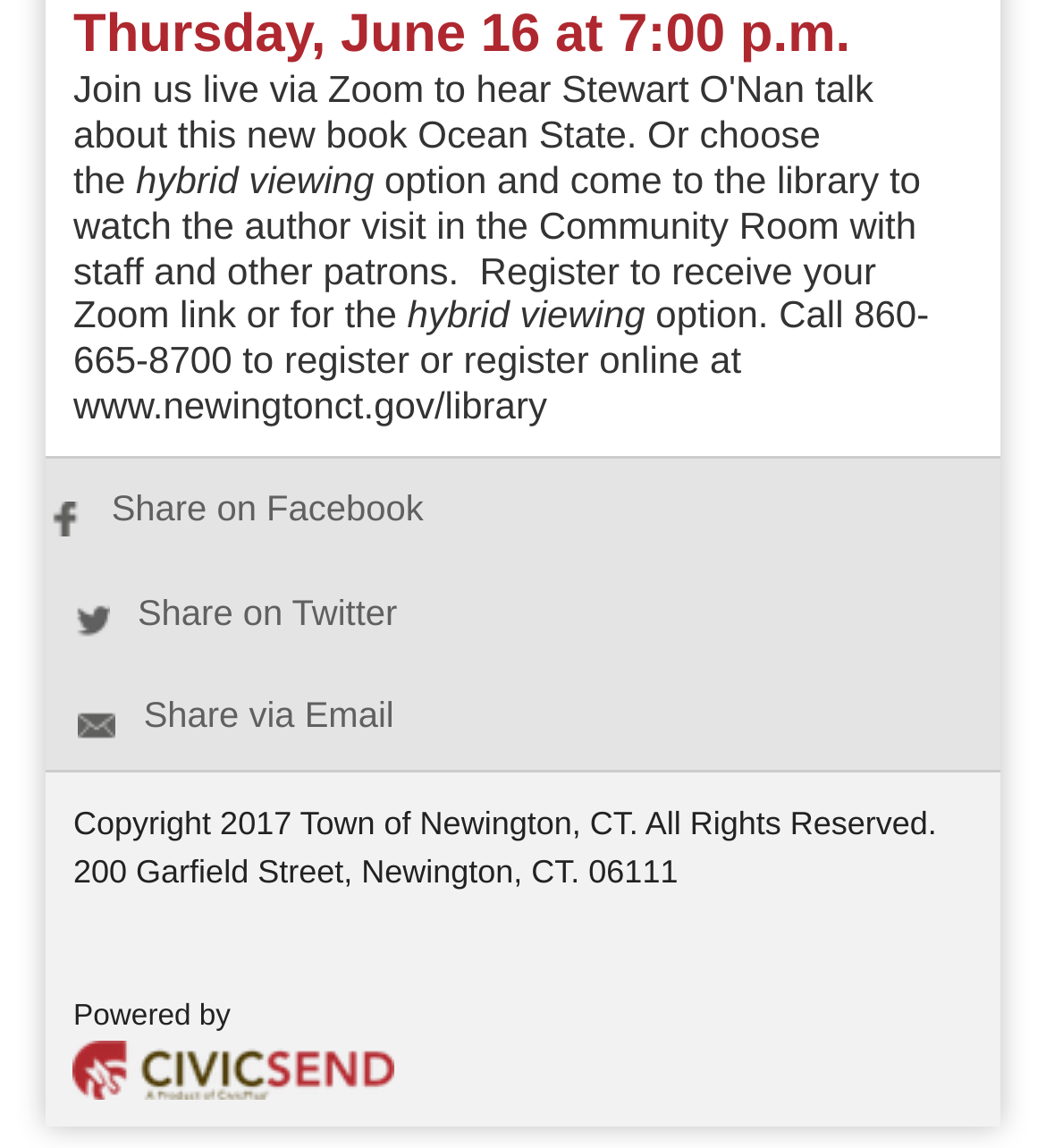Using the provided element description: "Share on Twitter", identify the bounding box coordinates. The coordinates should be four floats between 0 and 1 in the order [left, top, right, bottom].

[0.071, 0.515, 0.38, 0.55]